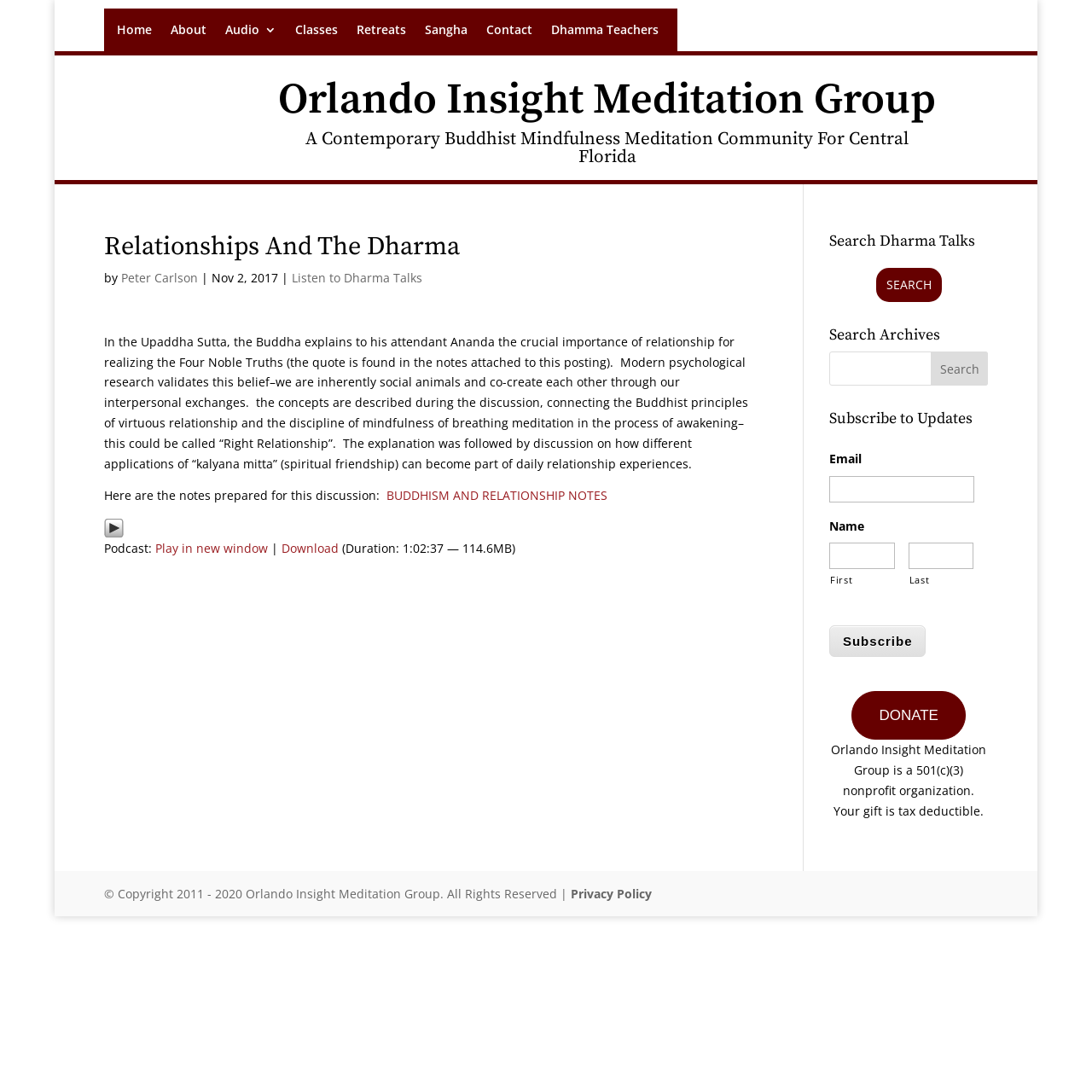Please reply to the following question using a single word or phrase: 
What is the duration of the podcast?

1:02:37